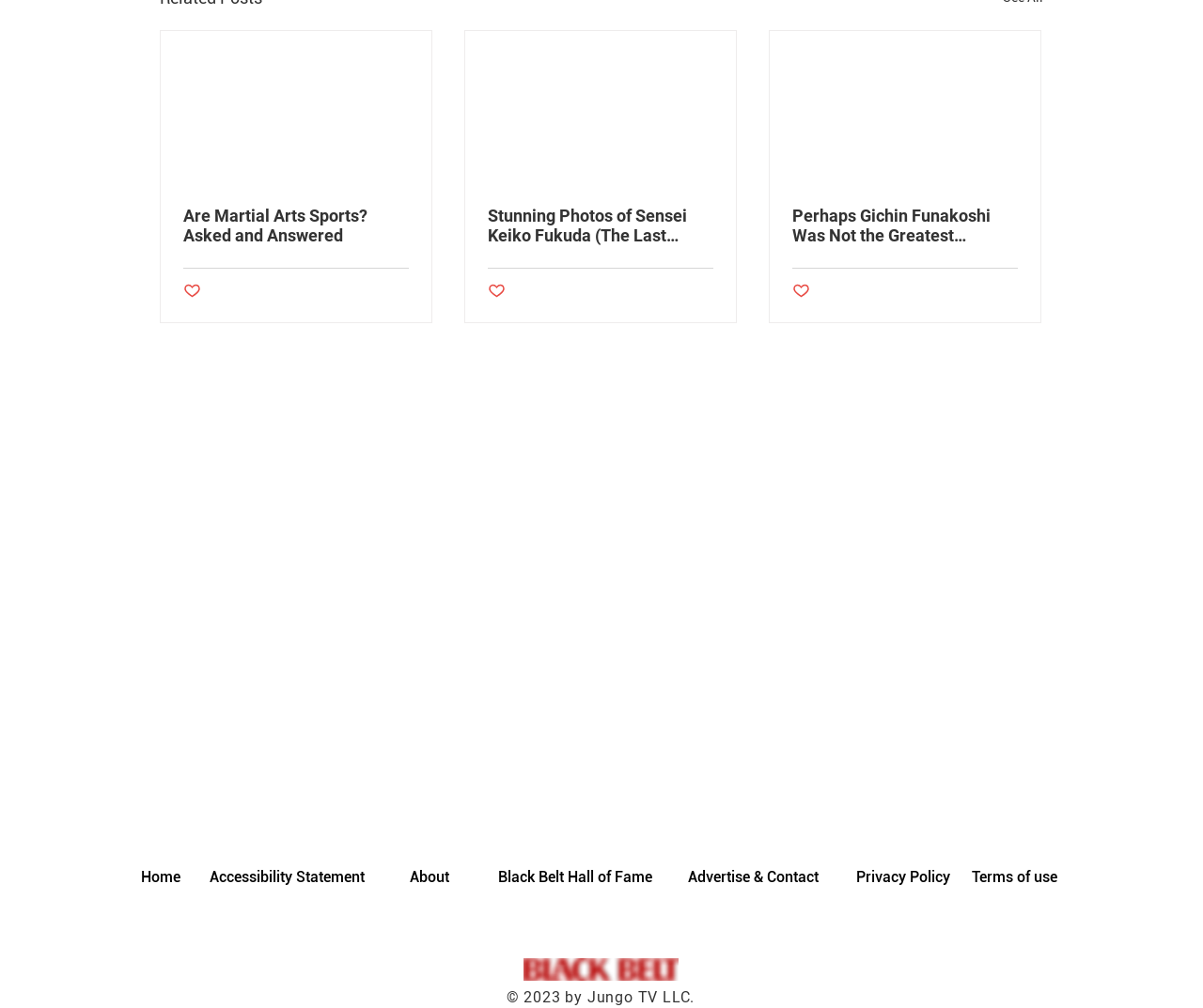What is the copyright year of the website?
Using the image, give a concise answer in the form of a single word or short phrase.

2023